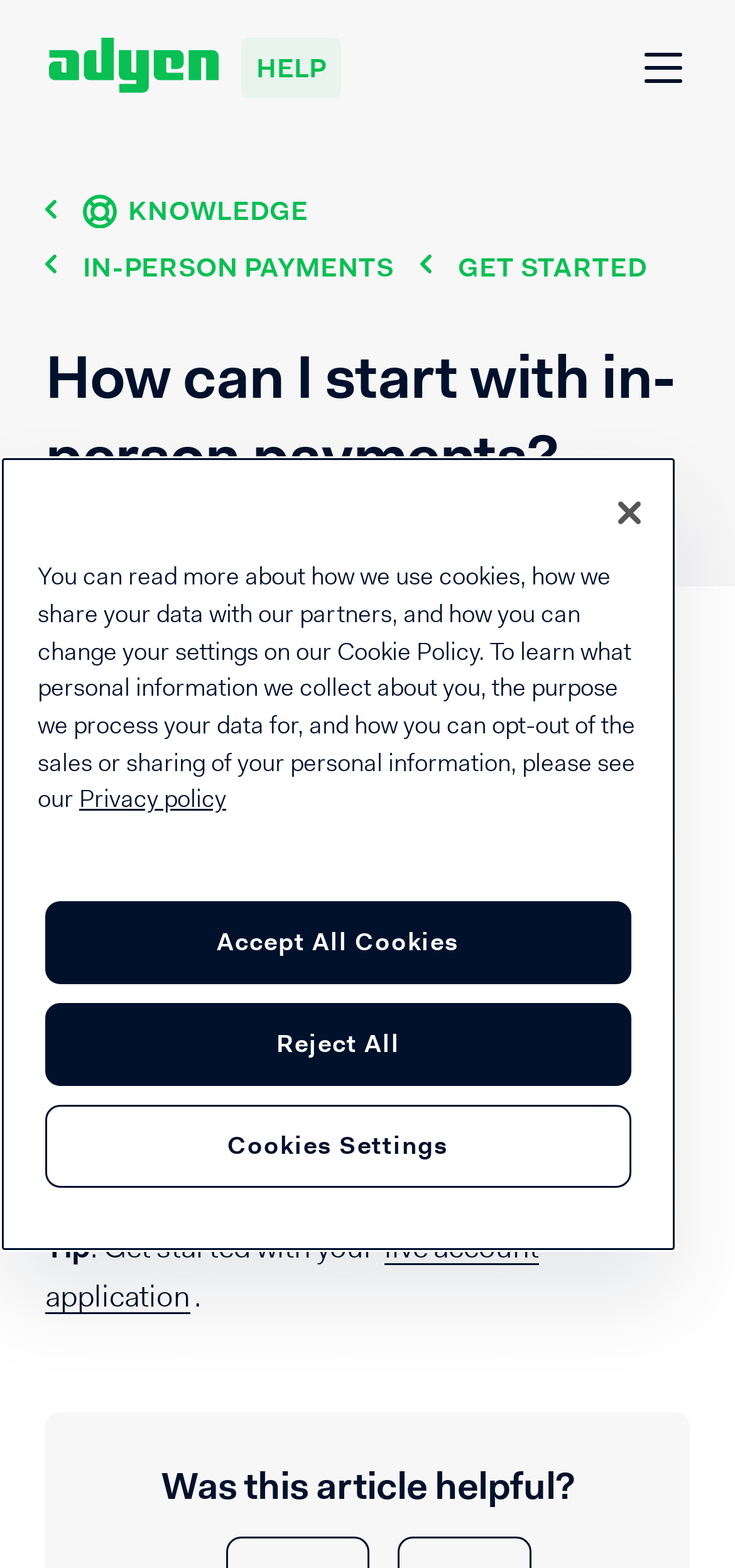Please find the bounding box coordinates of the clickable region needed to complete the following instruction: "Open the menu". The bounding box coordinates must consist of four float numbers between 0 and 1, i.e., [left, top, right, bottom].

[0.841, 0.014, 0.969, 0.075]